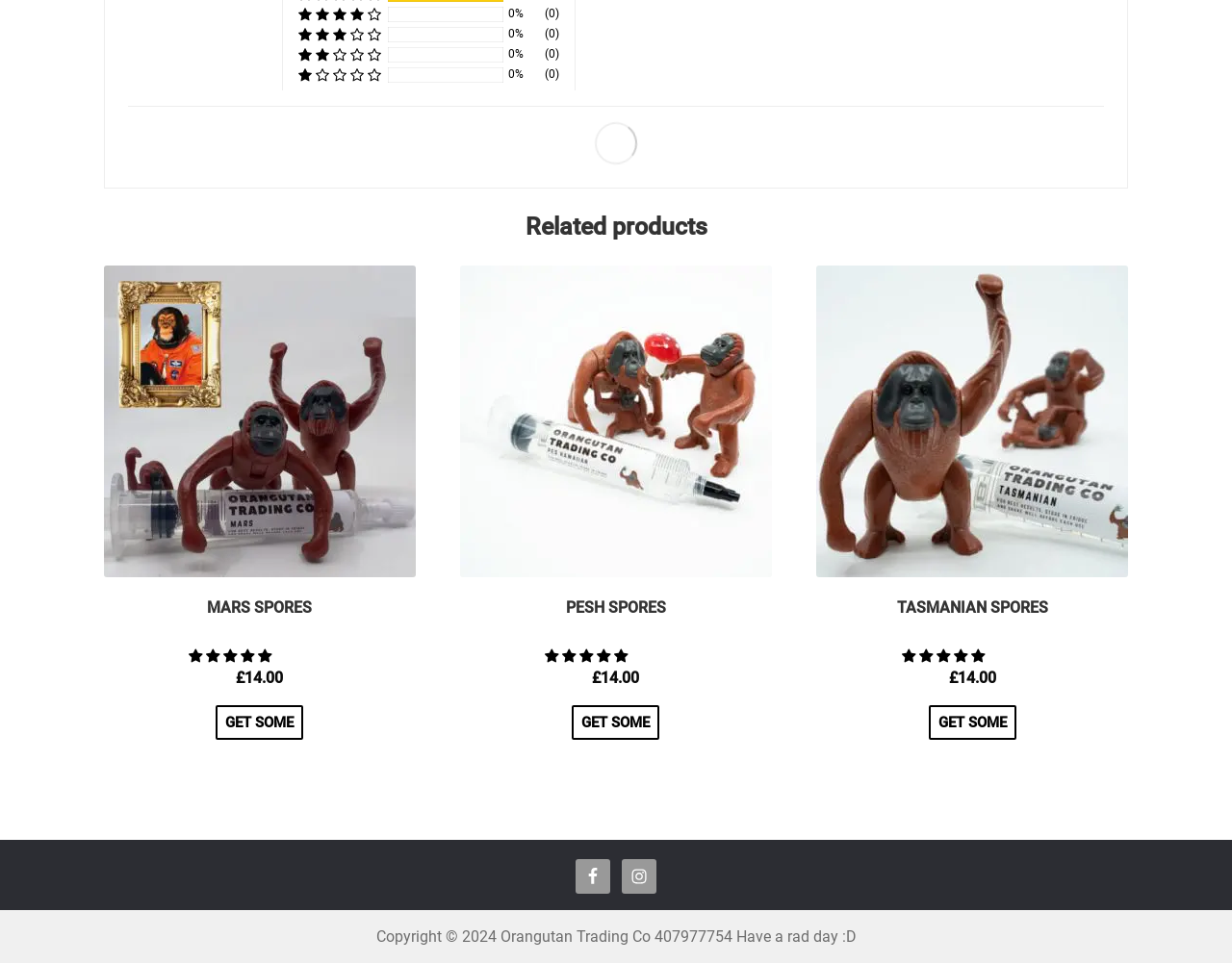Can you specify the bounding box coordinates of the area that needs to be clicked to fulfill the following instruction: "Add PESH SPORES to basket"?

[0.464, 0.733, 0.536, 0.769]